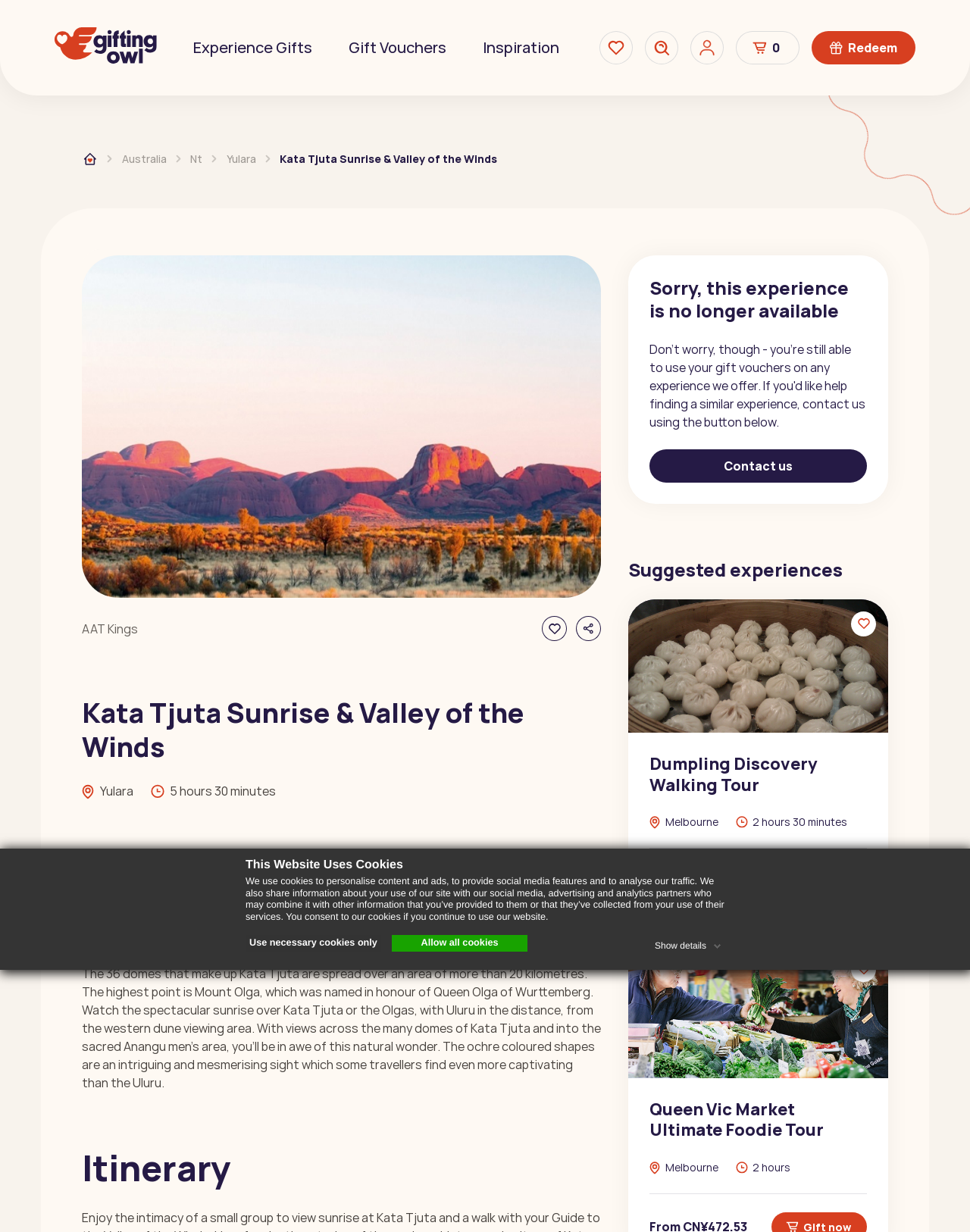How long does the Dumpling Discovery Walking Tour take?
Provide an in-depth and detailed explanation in response to the question.

I found the answer by looking at the text element with the description of the Dumpling Discovery Walking Tour, which includes the duration of the tour.